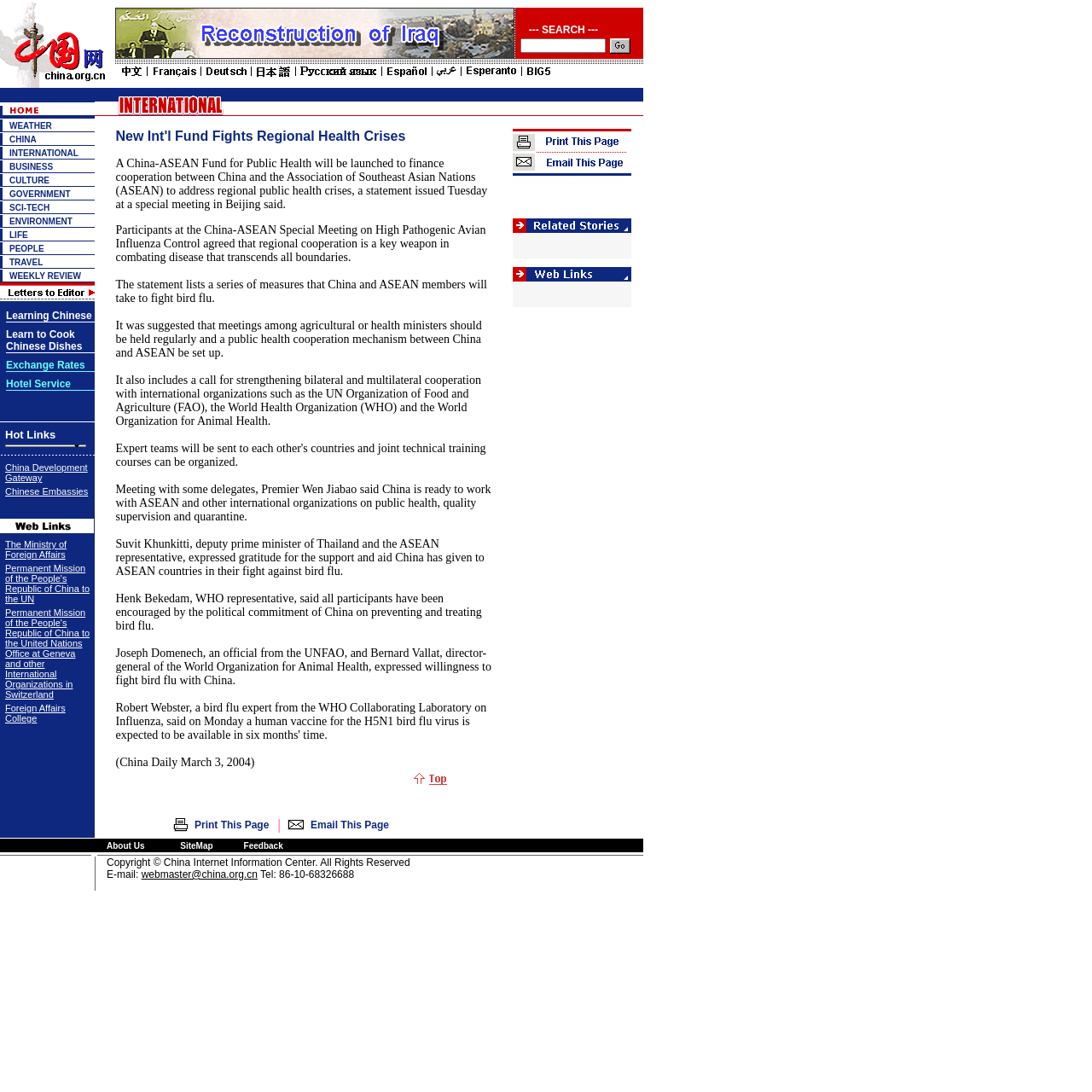Locate the bounding box of the UI element described by: "SiteMap" in the given webpage screenshot.

[0.165, 0.77, 0.195, 0.779]